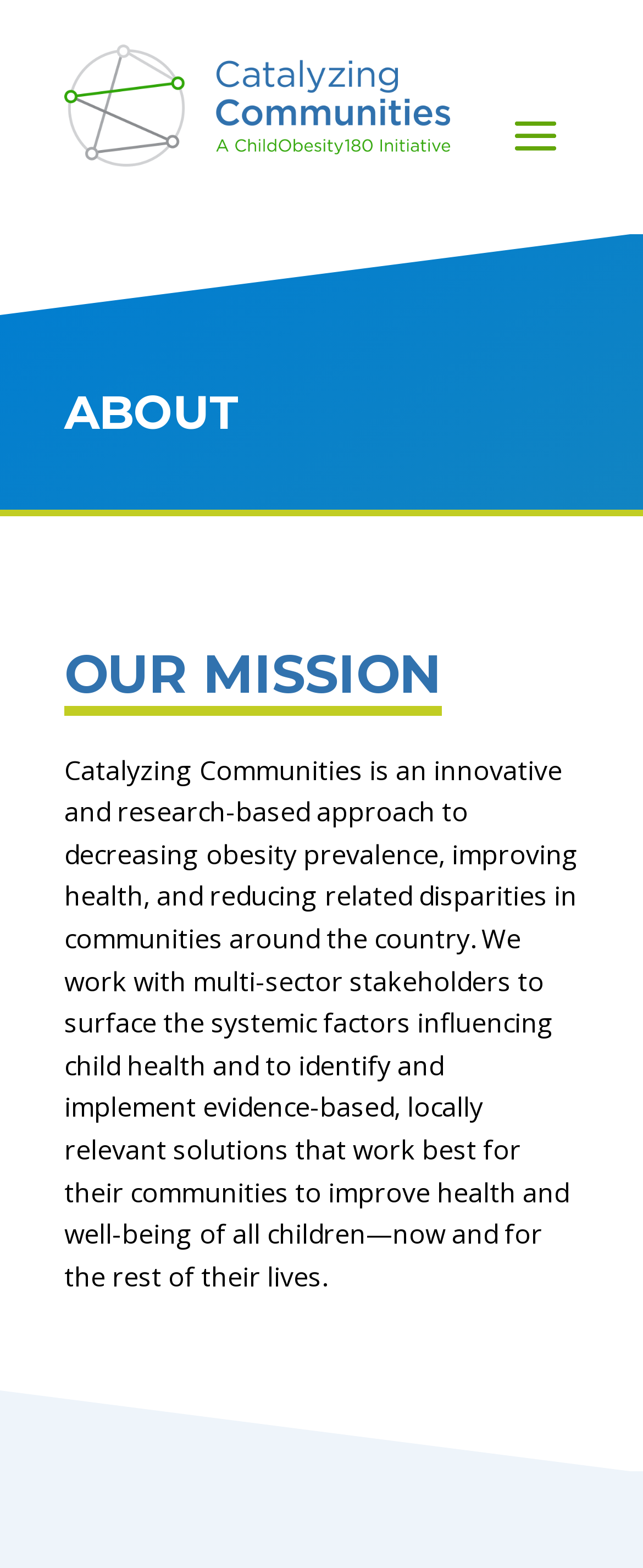Respond with a single word or short phrase to the following question: 
Who does the organization work with?

Multi-sector stakeholders